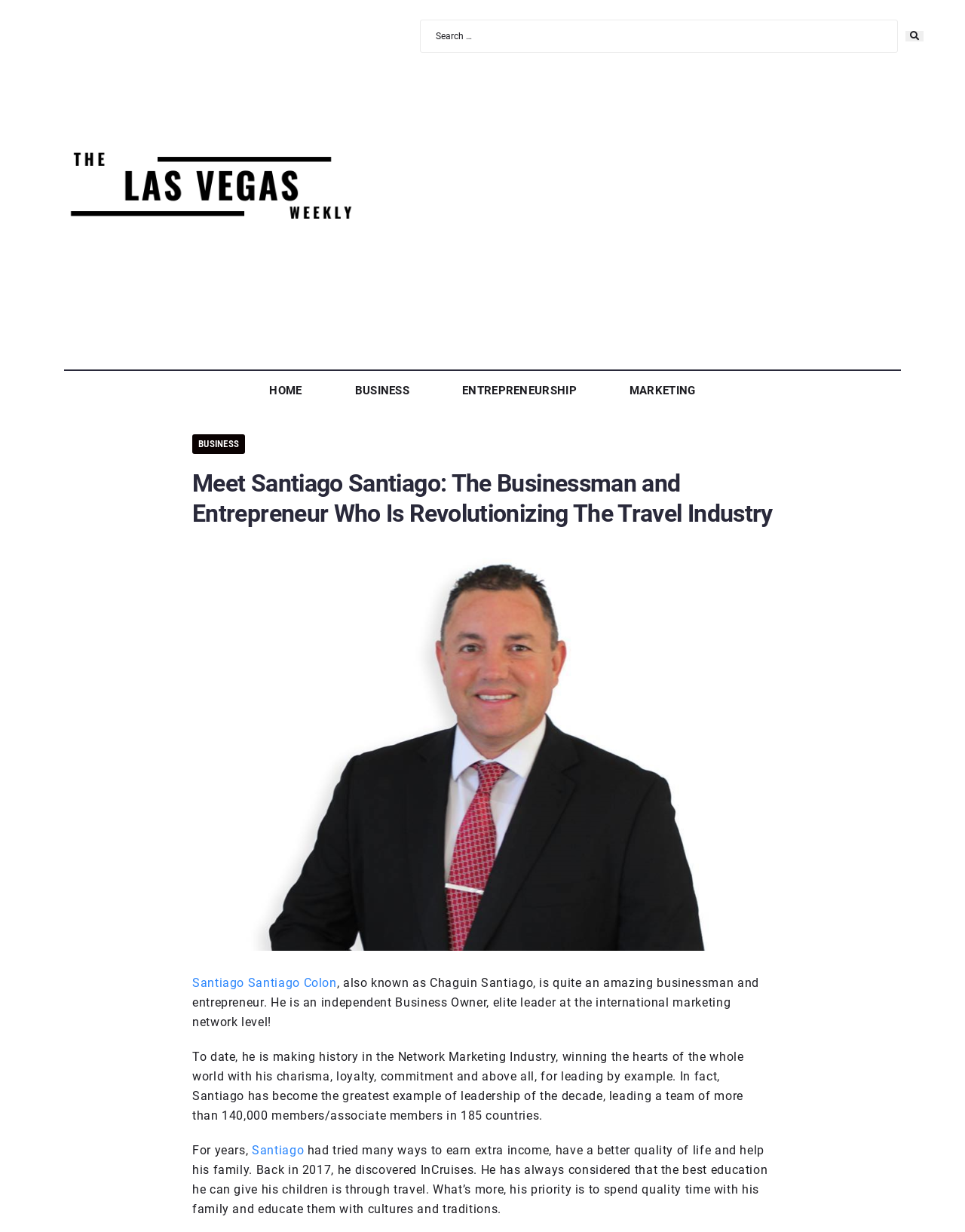Generate a comprehensive description of the webpage content.

The webpage is an article about Santiago Santiago, a businessman and entrepreneur who is revolutionizing the travel industry. At the top left of the page, there is a link to "The Las Vegas Weekly" accompanied by an image with the same name. On the top right, there is a search bar with a magnifying glass icon. 

Below the search bar, there are four links: "HOME", "BUSINESS", "ENTREPRENEURSHIP", and "MARKETING", which are positioned horizontally and evenly spaced. 

The main content of the article starts below these links. There is a large heading that repeats the title of the article, "Meet Santiago Santiago: The Businessman and Entrepreneur Who Is Revolutionizing The Travel Industry". 

Below the heading, there is a large image related to the article. The article then continues with a series of paragraphs that describe Santiago Santiago's achievements and background. There are three paragraphs in total, with the first one describing Santiago as an amazing businessman and entrepreneur, the second one detailing his success in the Network Marketing Industry, and the third one talking about his journey to find a way to earn extra income and have a better quality of life. 

Throughout the article, there are two links to Santiago's name, which are likely references to his personal website or social media profiles. Overall, the webpage is a biographical article about Santiago Santiago's accomplishments and entrepreneurial spirit.